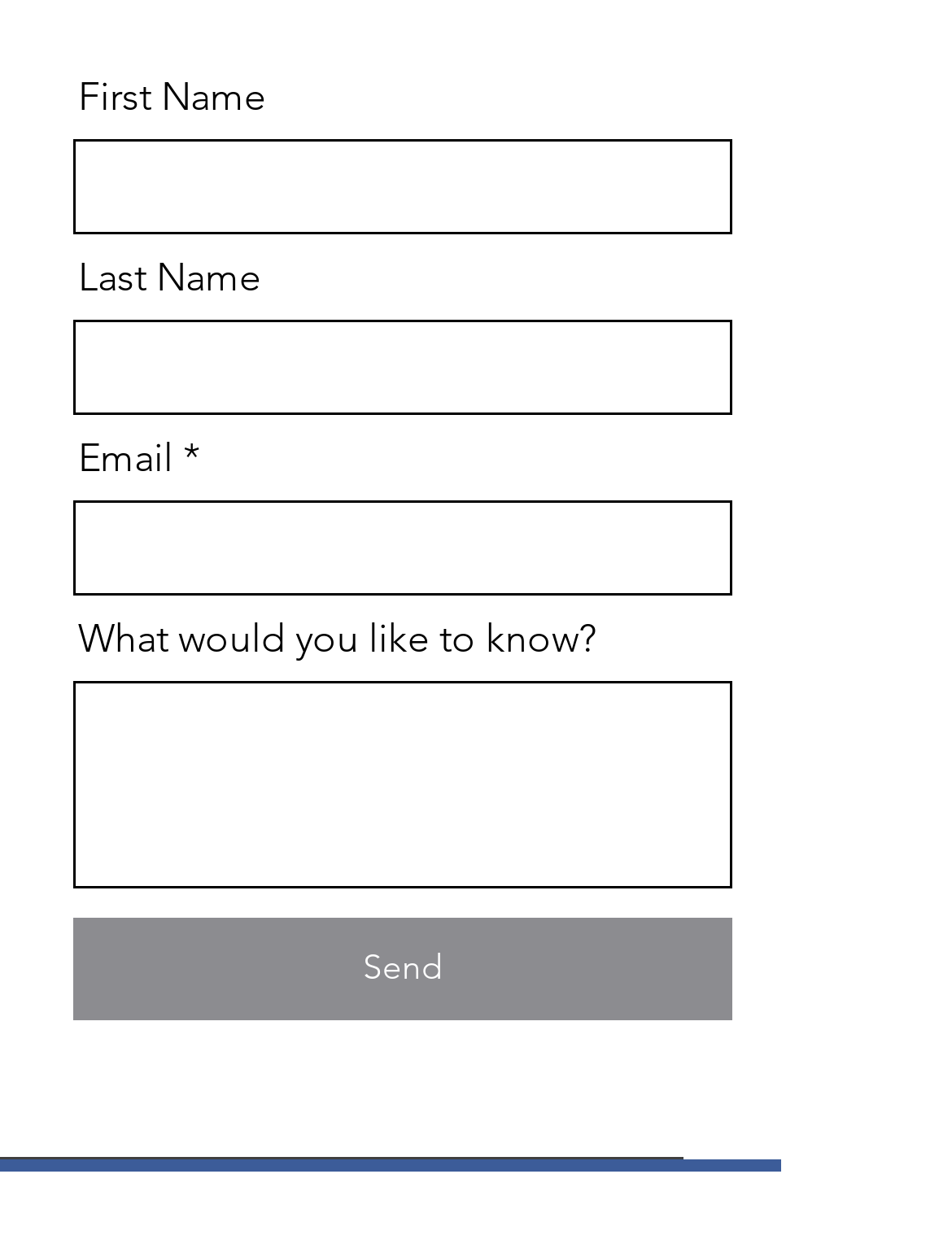What is the purpose of the button at the bottom?
Refer to the screenshot and answer in one word or phrase.

Send